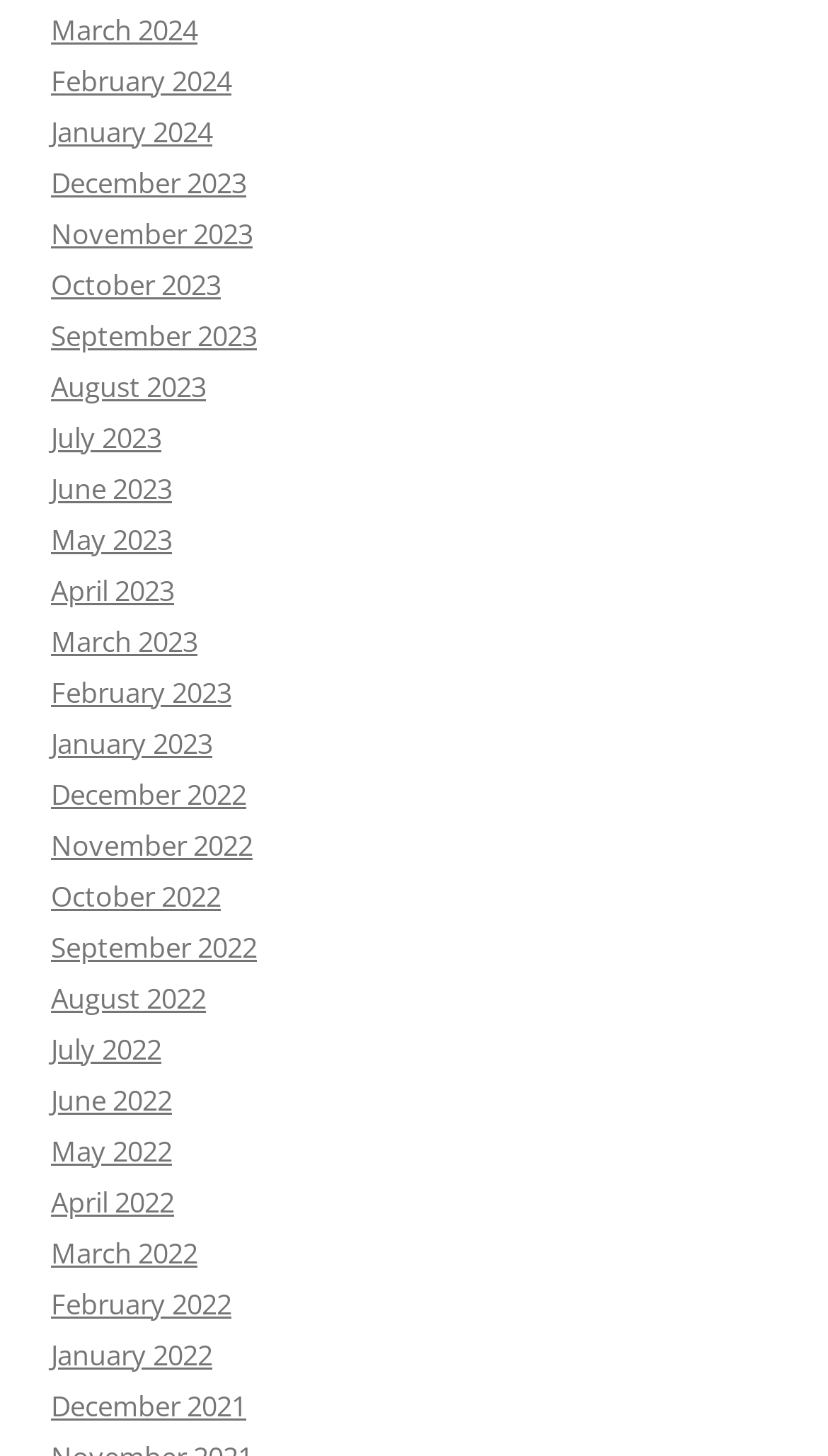Provide the bounding box coordinates for the UI element that is described by this text: "February 2024". The coordinates should be in the form of four float numbers between 0 and 1: [left, top, right, bottom].

[0.062, 0.042, 0.279, 0.068]